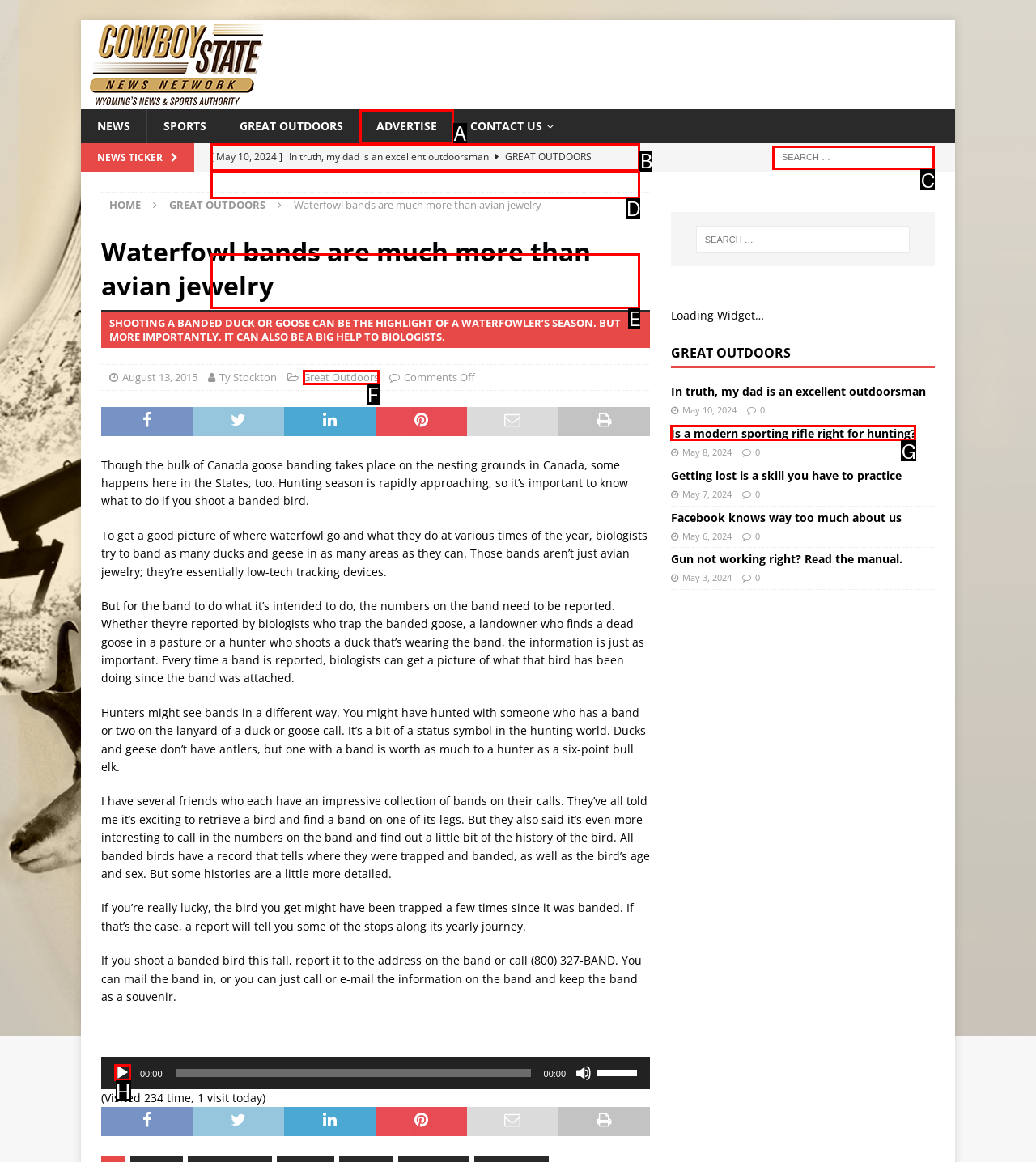Tell me which one HTML element I should click to complete the following task: Search for something Answer with the option's letter from the given choices directly.

C